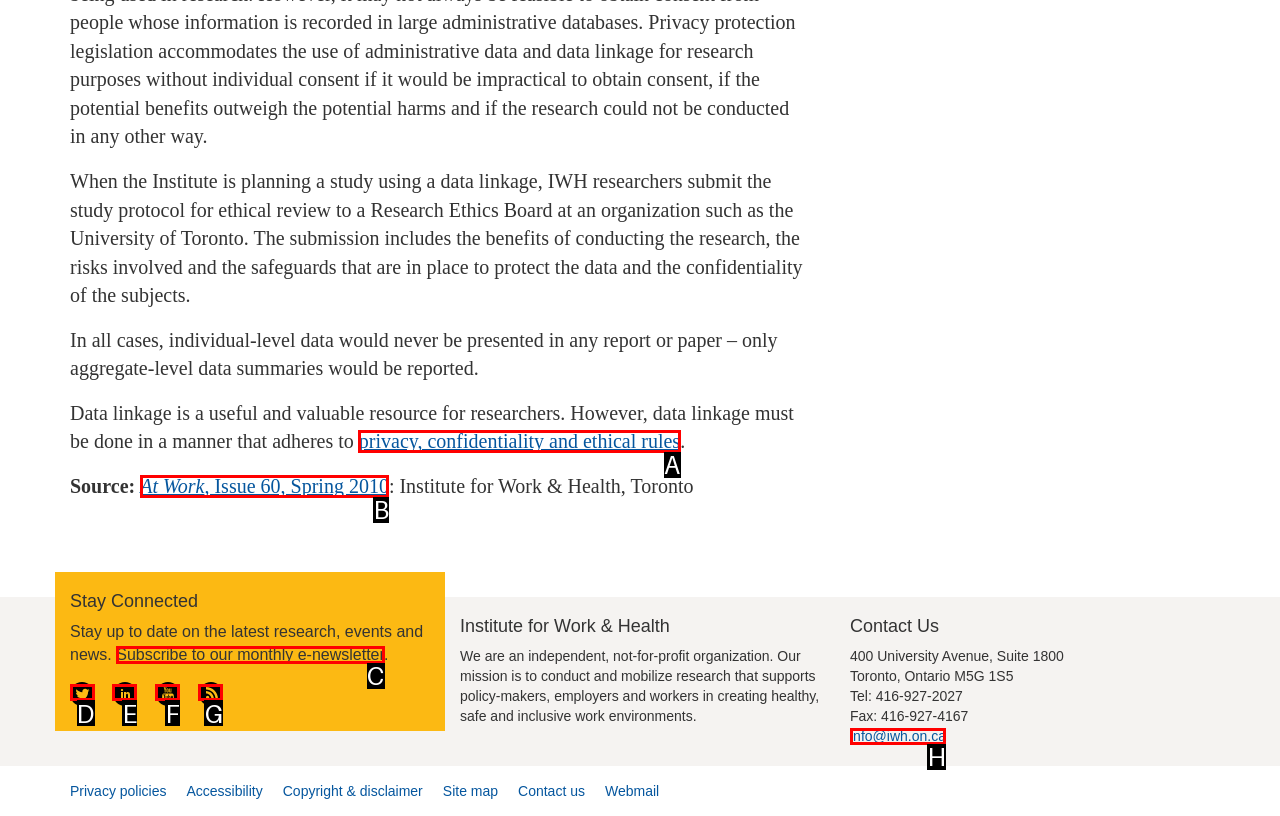Identify the correct lettered option to click in order to perform this task: Subscribe to the monthly e-newsletter. Respond with the letter.

C